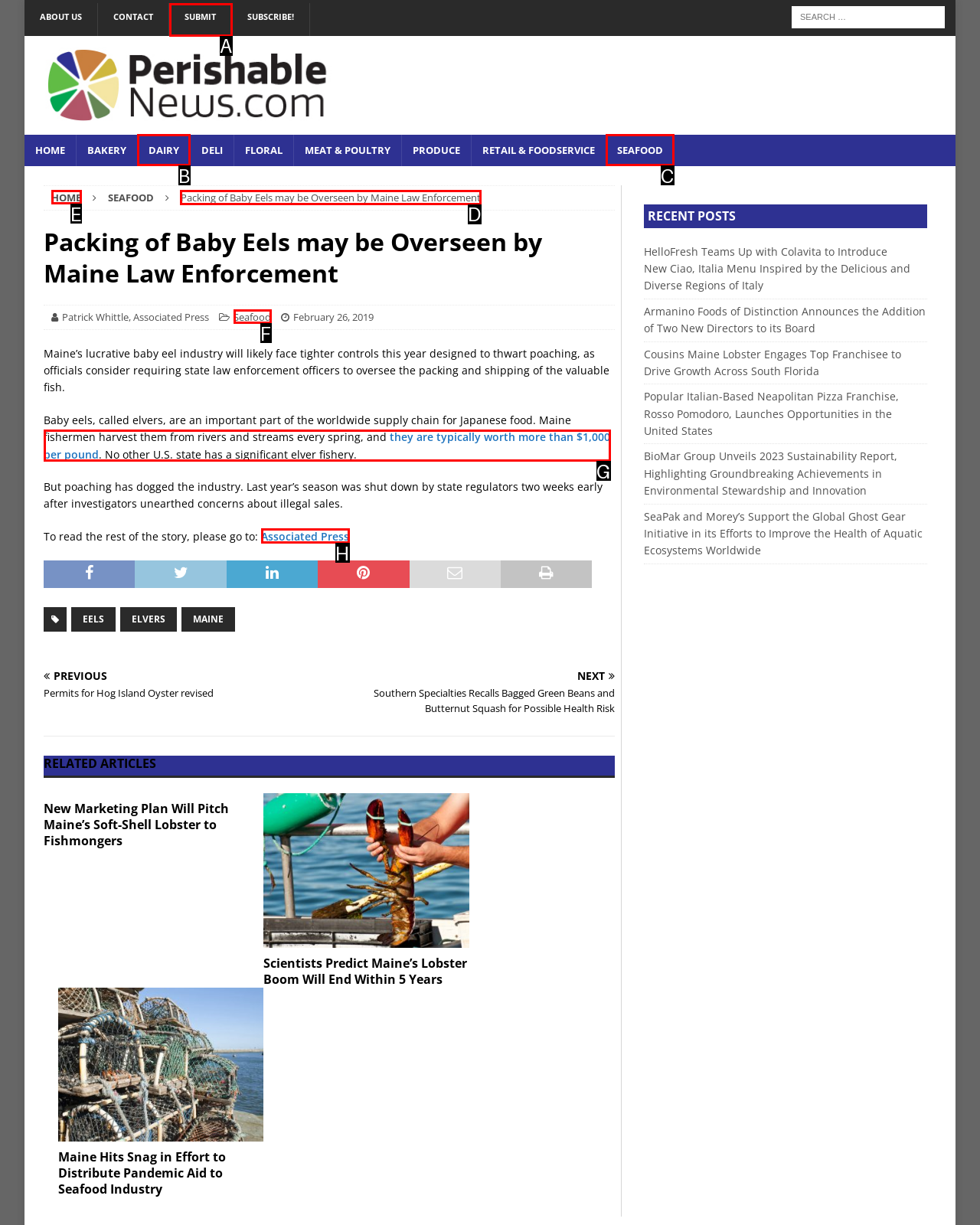Tell me which one HTML element I should click to complete this task: Read the article about Maine's baby eel industry Answer with the option's letter from the given choices directly.

D